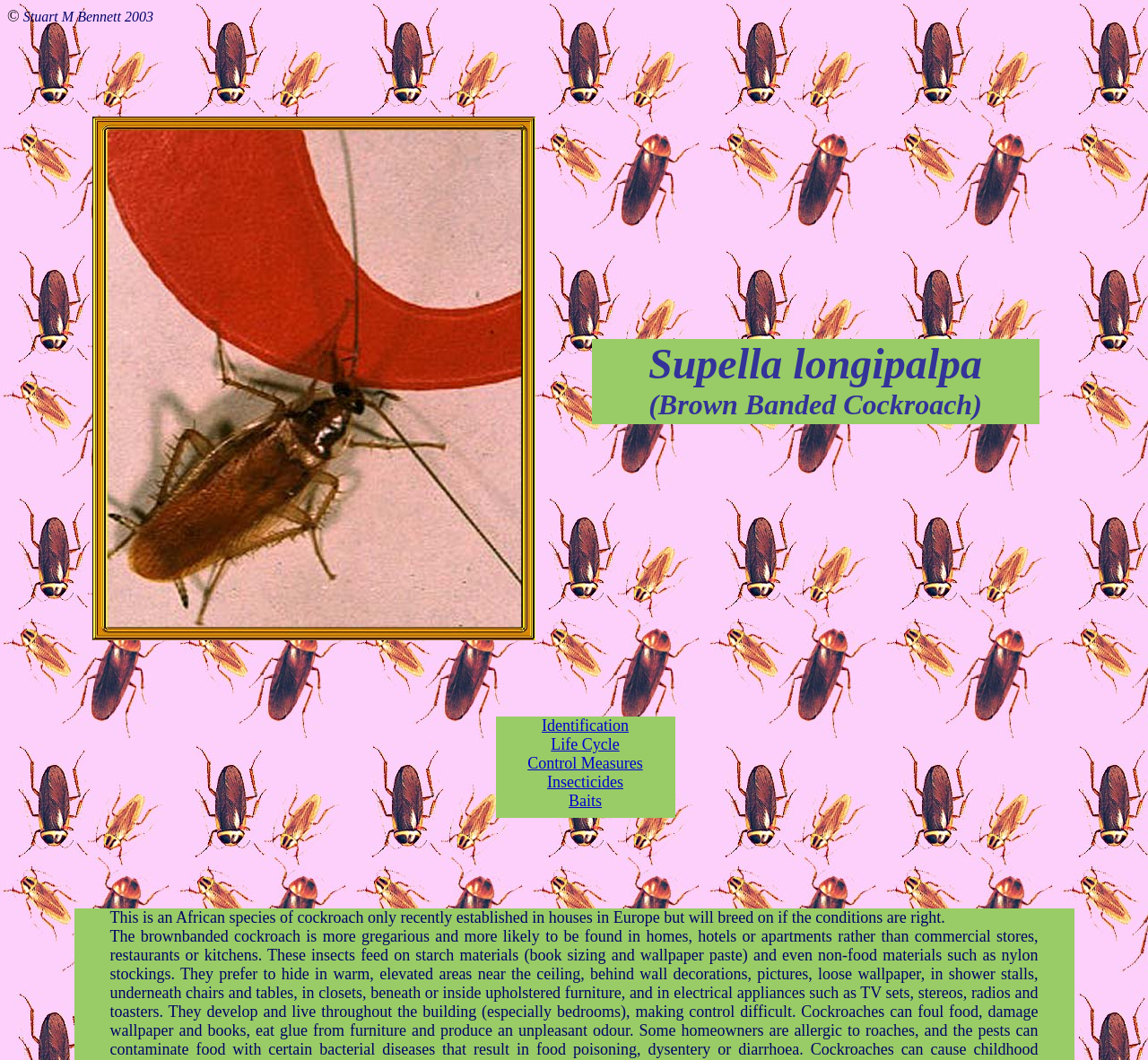What is the image in the webpage?
We need a detailed and meticulous answer to the question.

The image is located in one of the table cells and is a picture of a Brown Banded Cockroach, which is the main topic of the webpage.